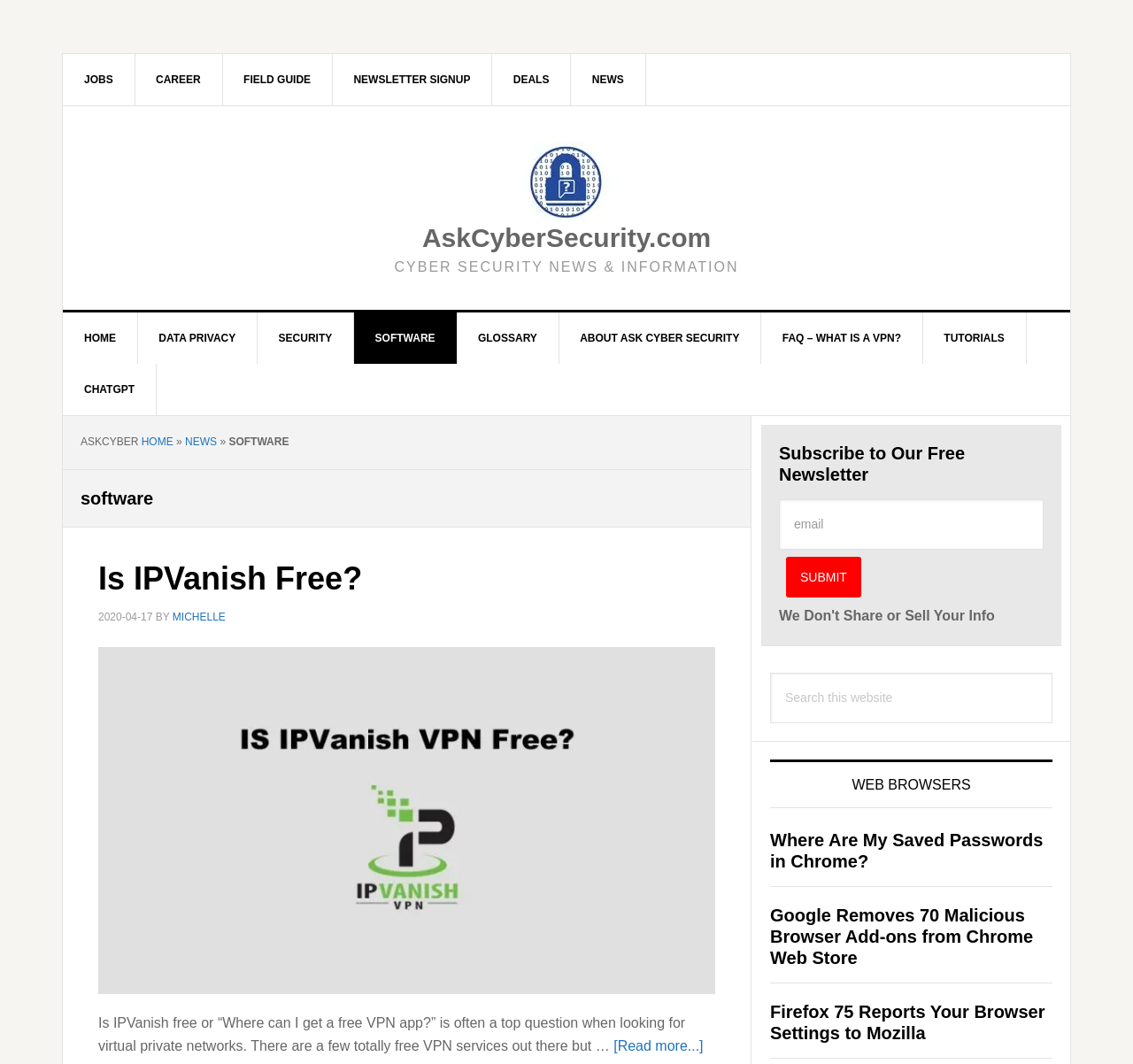Provide a thorough description of this webpage.

The webpage is about software archives on AskCyberSecurity.com. At the top, there are four "skip to" links, allowing users to navigate to primary navigation, main content, primary sidebar, or footer. Below these links, there is a secondary navigation menu with seven links, including "JOBS", "CAREER", "FIELD GUIDE", "NEWSLETTER SIGNUP", "DEALS", "NEWS", and a logo link to AskCyberSecurity.com.

On the left side, there is a main navigation menu with nine links, including "HOME", "DATA PRIVACY", "SECURITY", "SOFTWARE", "GLOSSARY", "ABOUT ASK CYBER SECURITY", "FAQ – WHAT IS A VPN?", "TUTORIALS", and "CHATGPT". Below this menu, there is a breadcrumb trail with three links: "HOME", "NEWS", and "SOFTWARE".

The main content area is divided into two sections. The first section has a heading "software" and features an article titled "Is IPVanish Free?" with a link to read more. The article has a publication date and author information.

The second section is the primary sidebar, which has several components. At the top, there is a heading "Subscribe to Our Free Newsletter" with a text box to enter an email address and a "Submit" button. Below this, there is a search box with a "Search" button. Further down, there are three article headings: "WEB BROWSERS", "Where Are My Saved Passwords in Chrome?", and "Google Removes 70 Malicious Browser Add-ons from Chrome Web Store", each with a link to read more. The final article is "Firefox 75 Reports Your Browser Settings to Mozilla" with a link to read more.